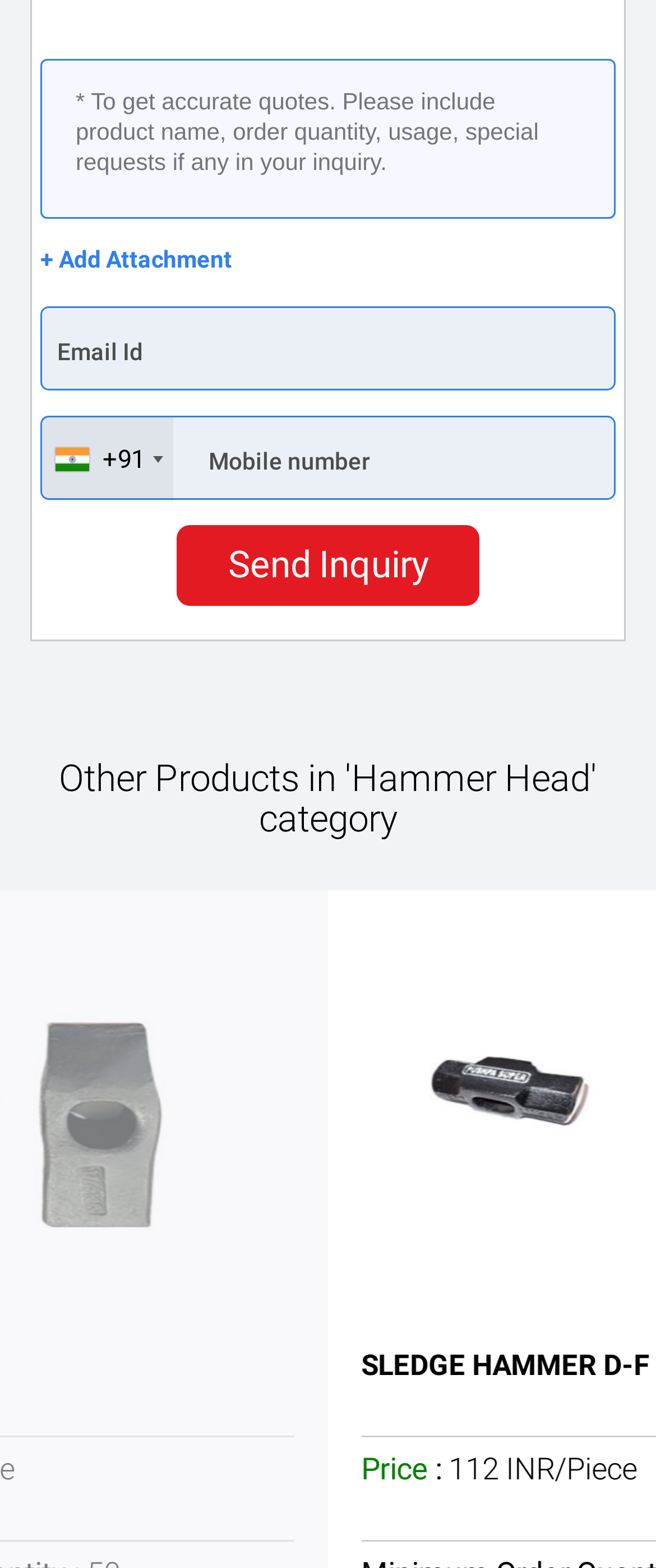Provide the bounding box coordinates for the UI element that is described as: "parent_node: Email Id name="email"".

[0.062, 0.222, 0.938, 0.275]